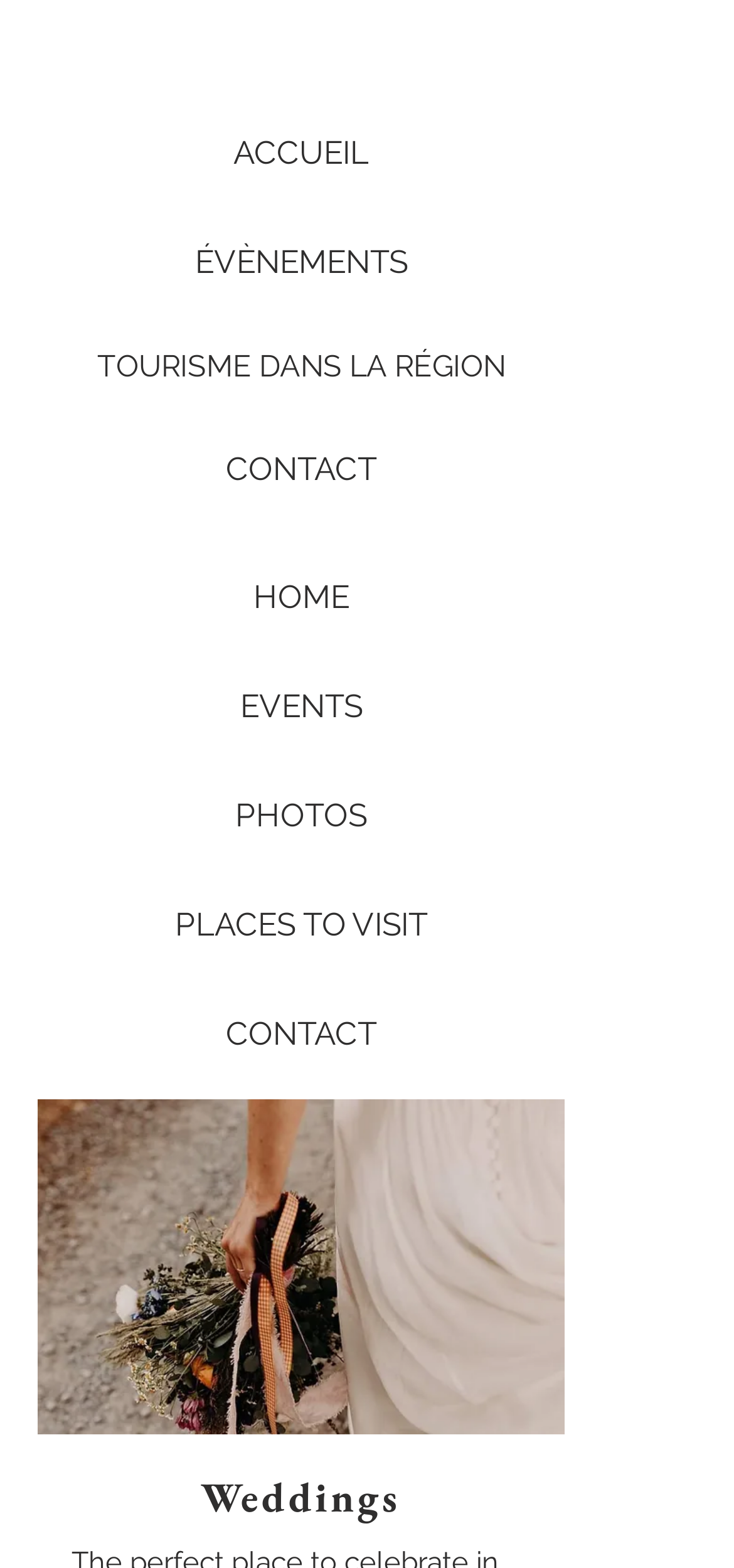Please identify the coordinates of the bounding box that should be clicked to fulfill this instruction: "contact us".

[0.256, 0.271, 0.564, 0.329]